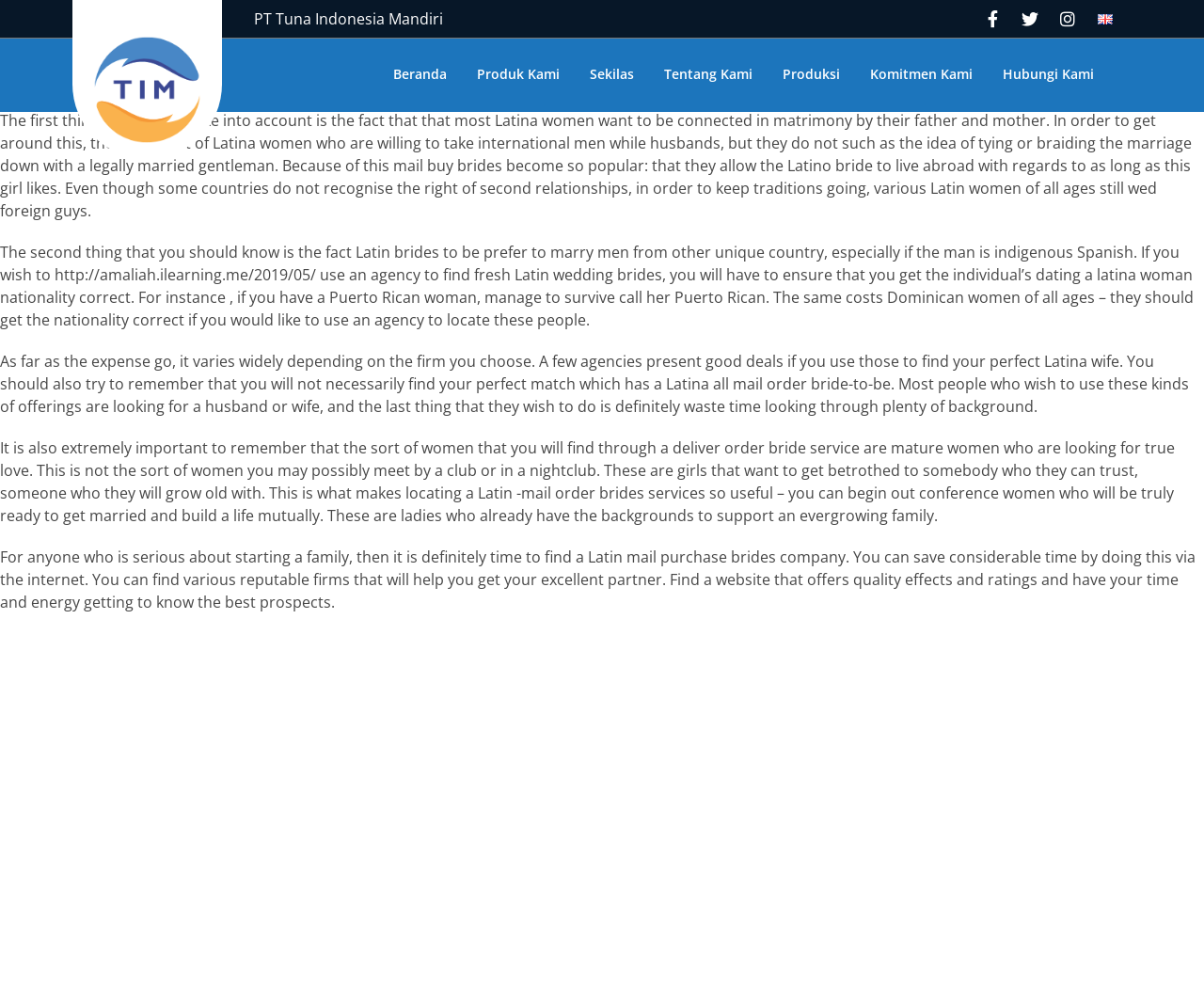Please identify the bounding box coordinates of the area that needs to be clicked to follow this instruction: "Click the English link".

[0.902, 0.0, 0.934, 0.038]